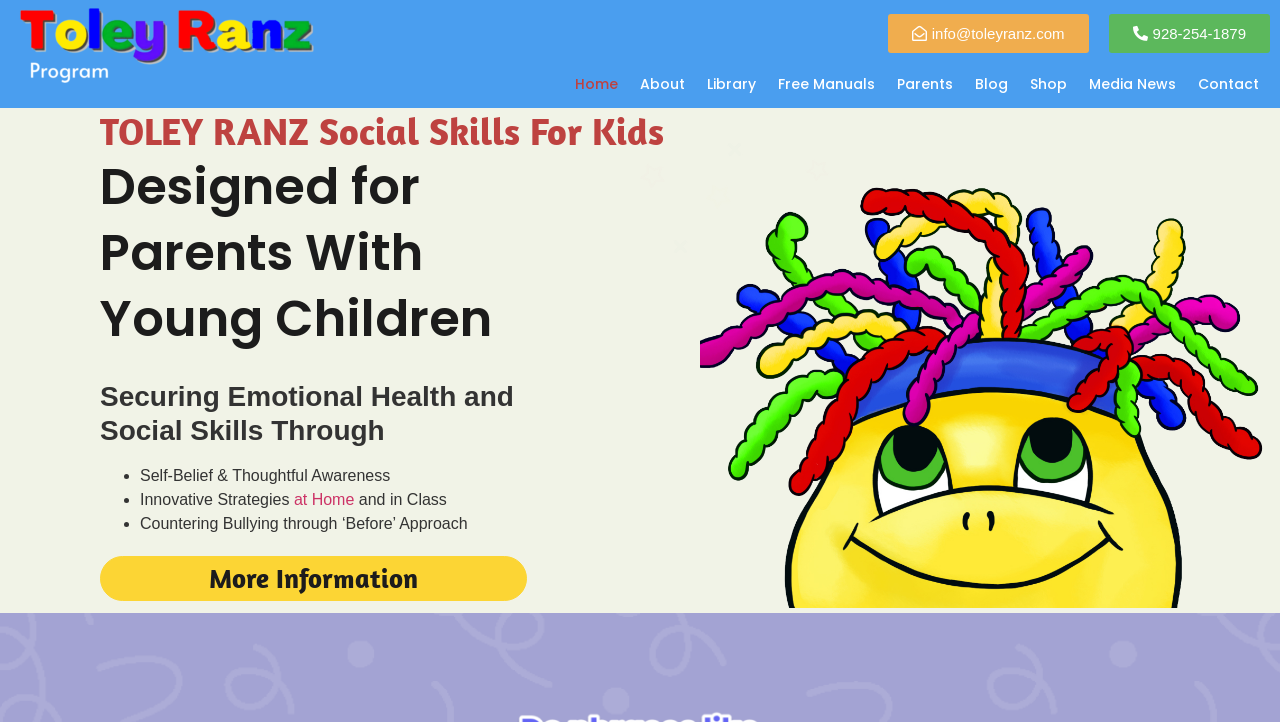From the webpage screenshot, predict the bounding box of the UI element that matches this description: "Media News".

[0.842, 0.1, 0.927, 0.131]